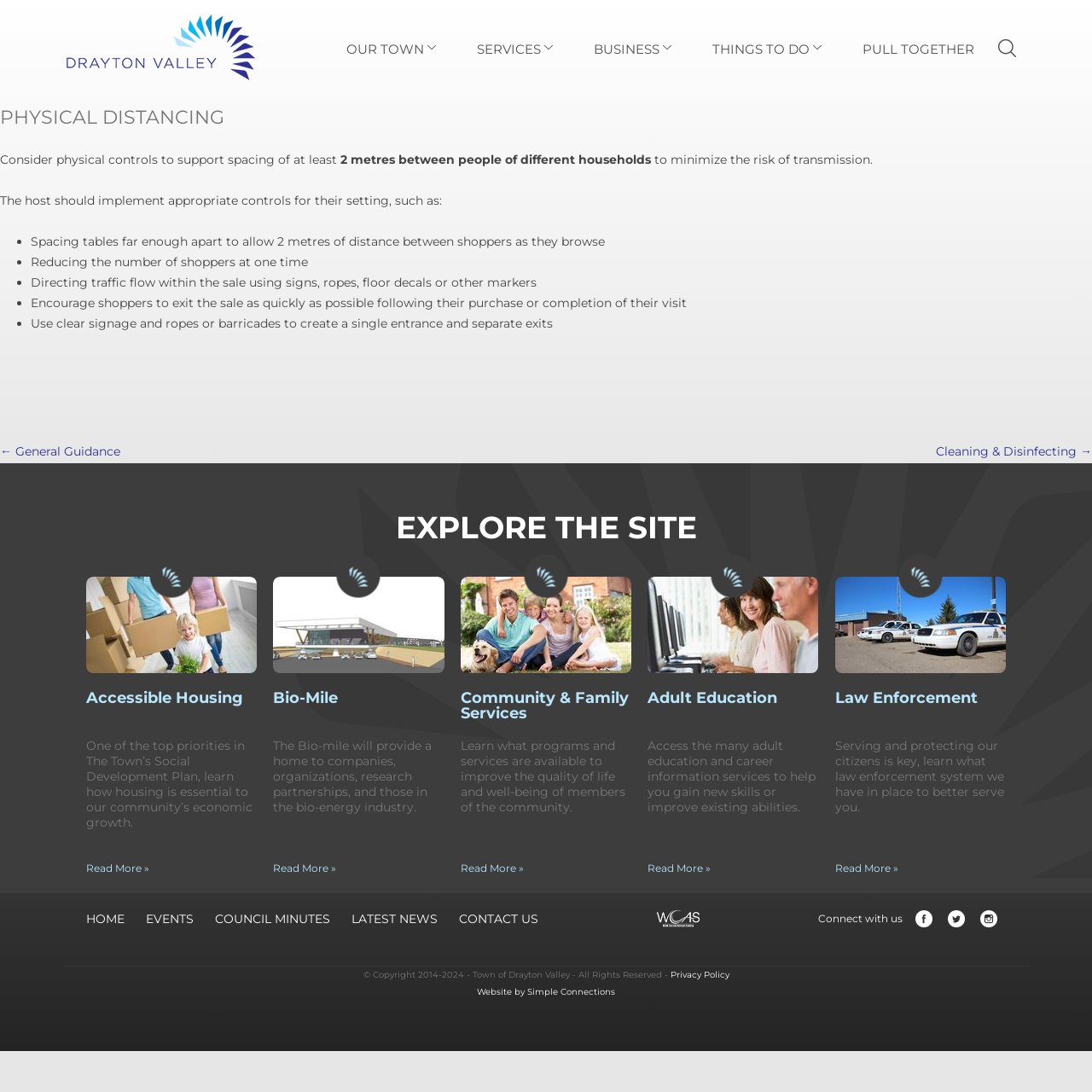Identify the bounding box coordinates for the UI element mentioned here: "parent_node: OUR TOWN title="Drayton Valley"". Provide the coordinates as four float values between 0 and 1, i.e., [left, top, right, bottom].

[0.061, 0.013, 0.233, 0.073]